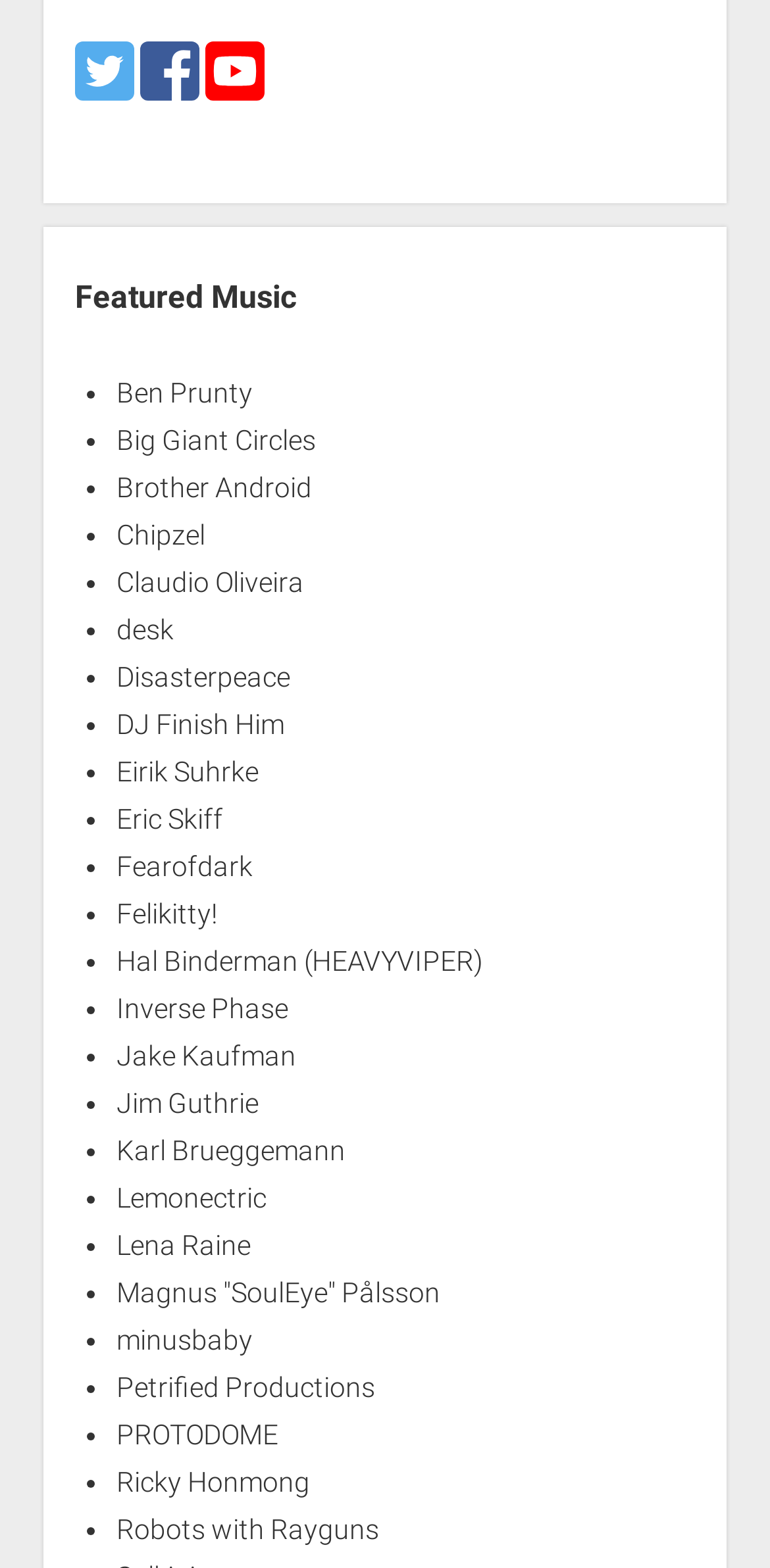Respond to the following question with a brief word or phrase:
What is the first artist listed?

Ben Prunty